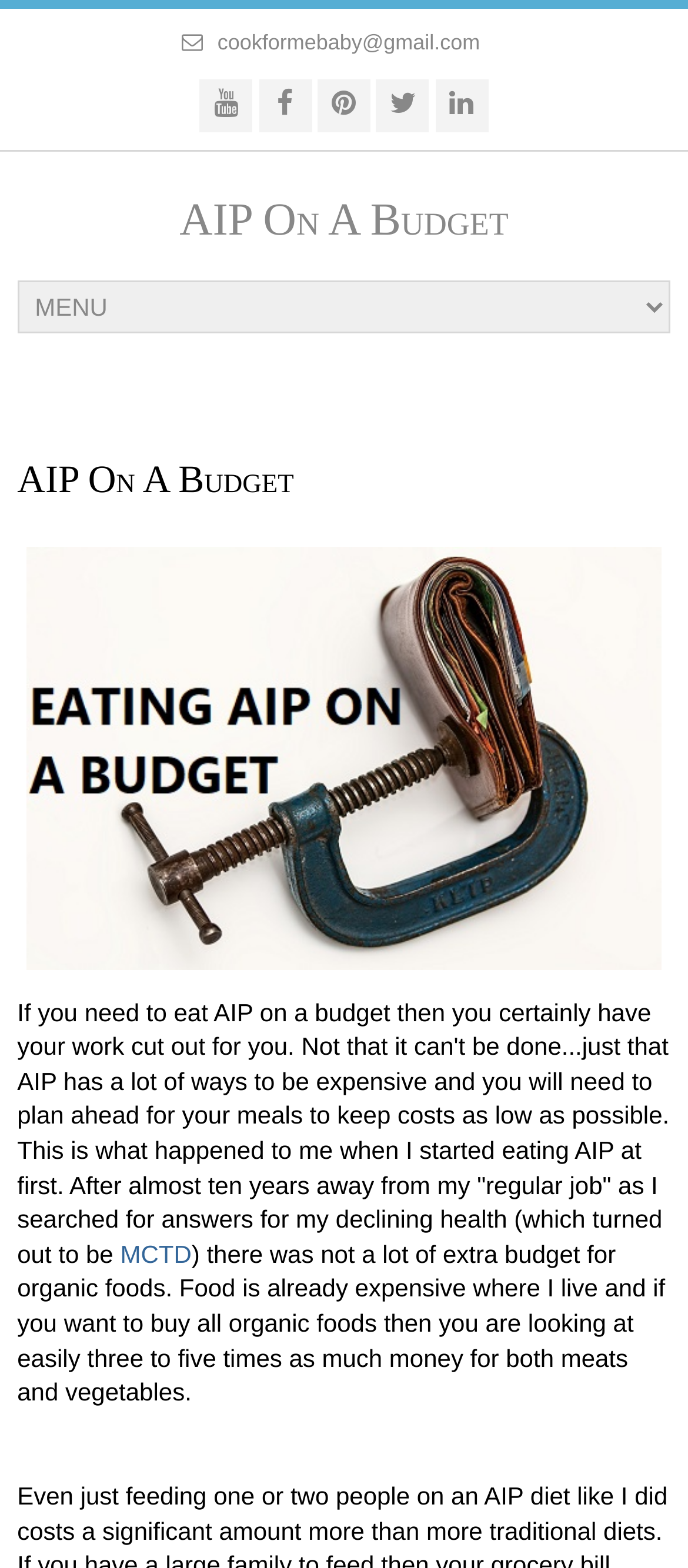How much more expensive are organic foods?
Provide an in-depth answer to the question, covering all aspects.

According to the author, buying all organic foods can cost three to five times as much money as regular foods, which is a significant increase in expense.